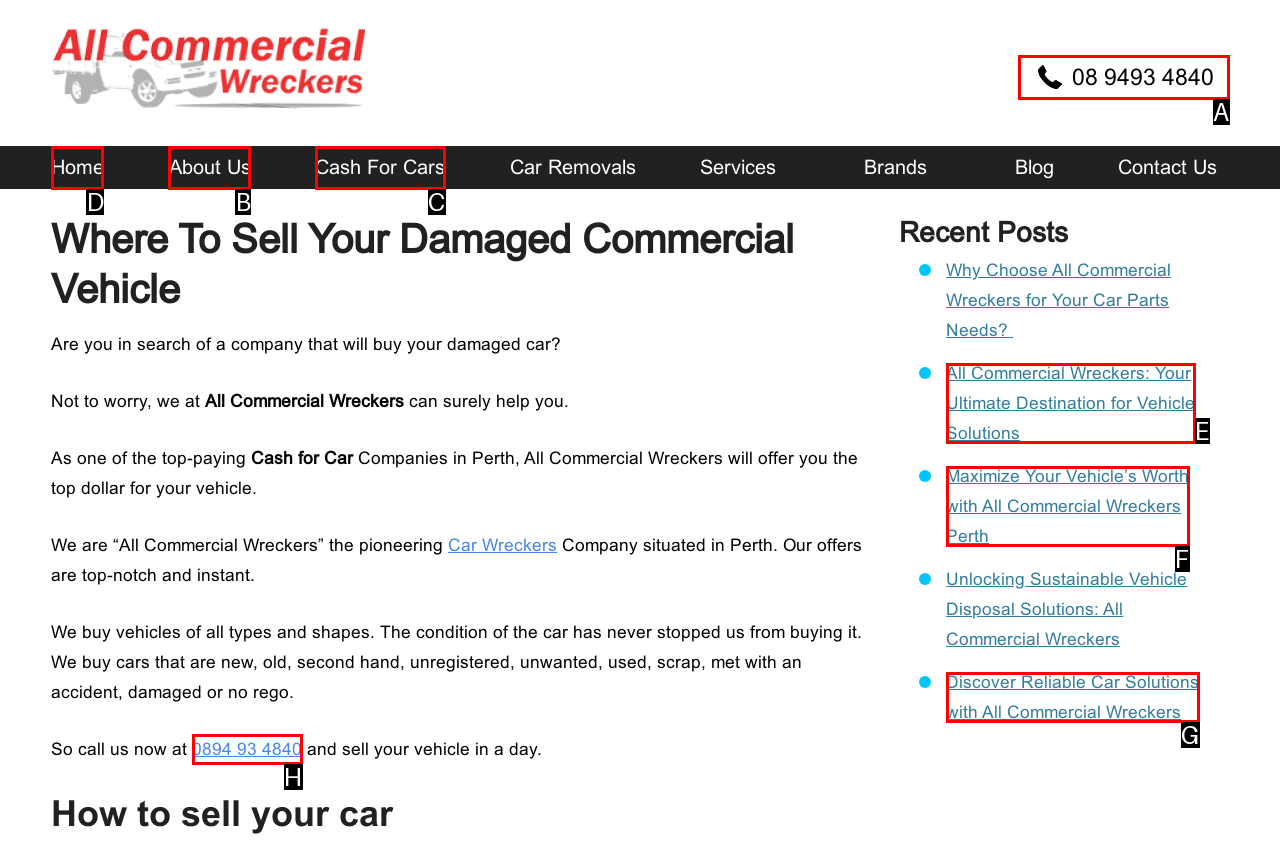Tell me which option I should click to complete the following task: Go to 'Home' page Answer with the option's letter from the given choices directly.

D